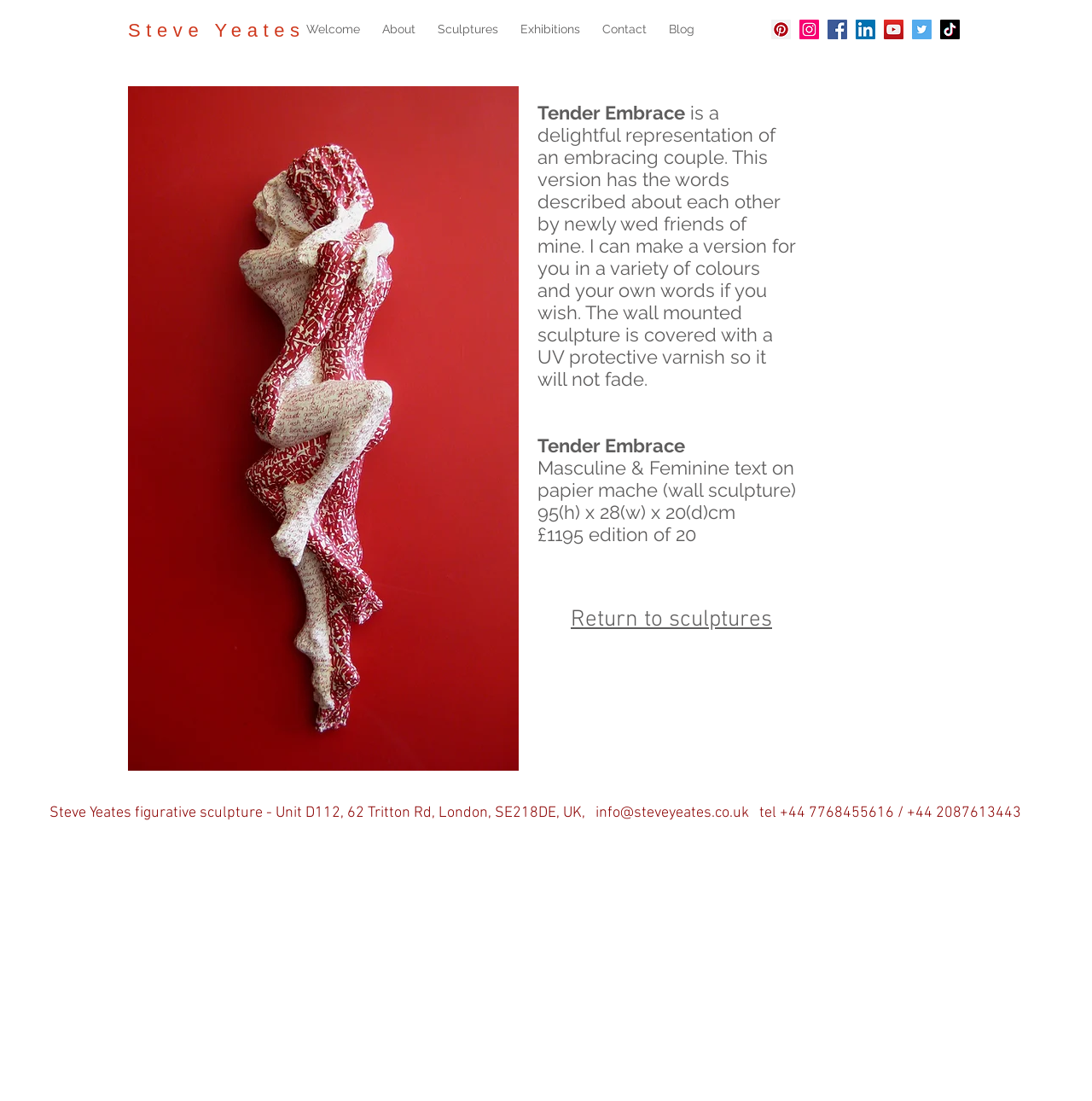Produce an elaborate caption capturing the essence of the webpage.

The webpage is about Steve Yeates, a figurative sculptor, and his artwork "Tender Embrace". At the top, there is a navigation menu with links to "Welcome", "About", "Sculptures", "Exhibitions", "Contact", and "Blog". Below the navigation menu, there is a social bar with links to various social media platforms, including Pinterest, Instagram, Facebook, LinkedIn, YouTube, Twitter, and TikTok, each represented by an icon.

In the main content area, there is a heading with the artist's name, "Steve Yeates". Below the heading, there is a description of the "Tender Embrace" sculpture, which is a wall-mounted artwork that can be customized with different colors and words. The description is followed by details about the sculpture, including its size, material, and price.

To the right of the sculpture description, there is a link to "Return to sculptures". At the bottom of the page, there is a footer section with the artist's contact information, including his address, email, and phone numbers.